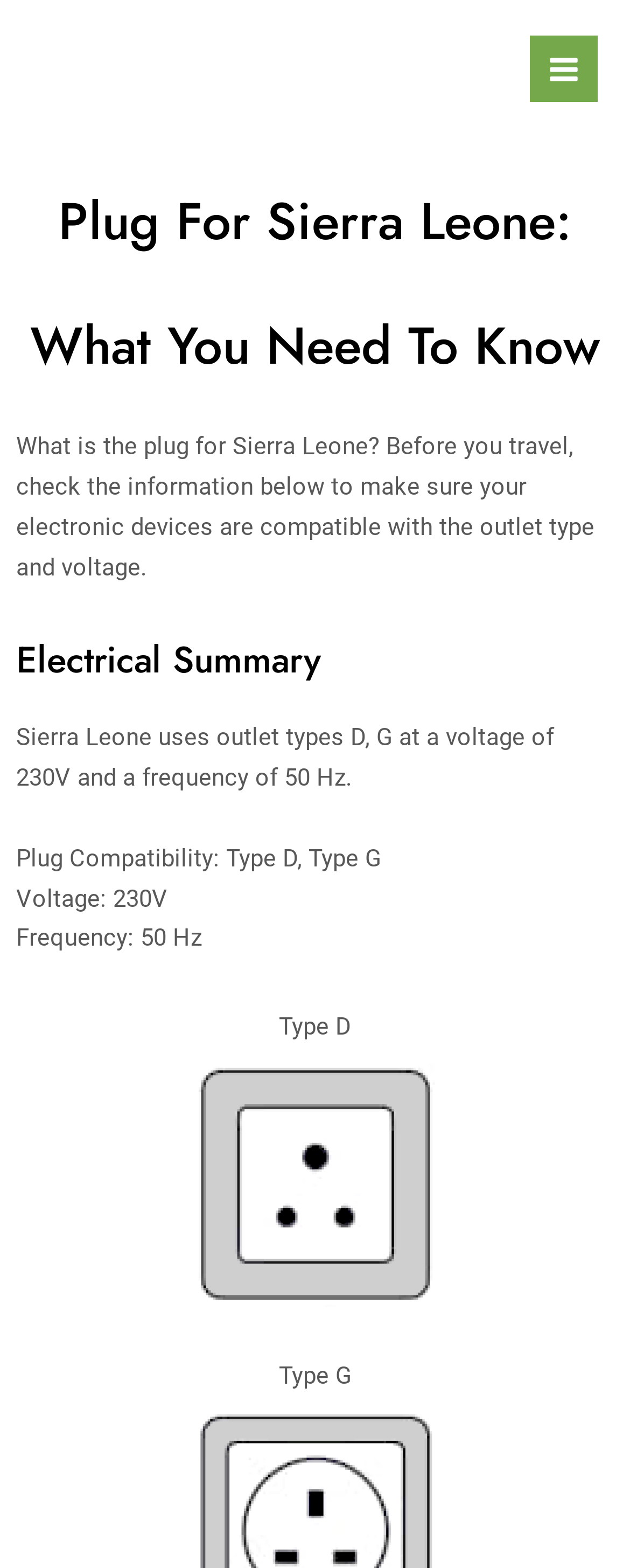What types of outlets are used in Sierra Leone?
Based on the image, give a concise answer in the form of a single word or short phrase.

Type D, Type G